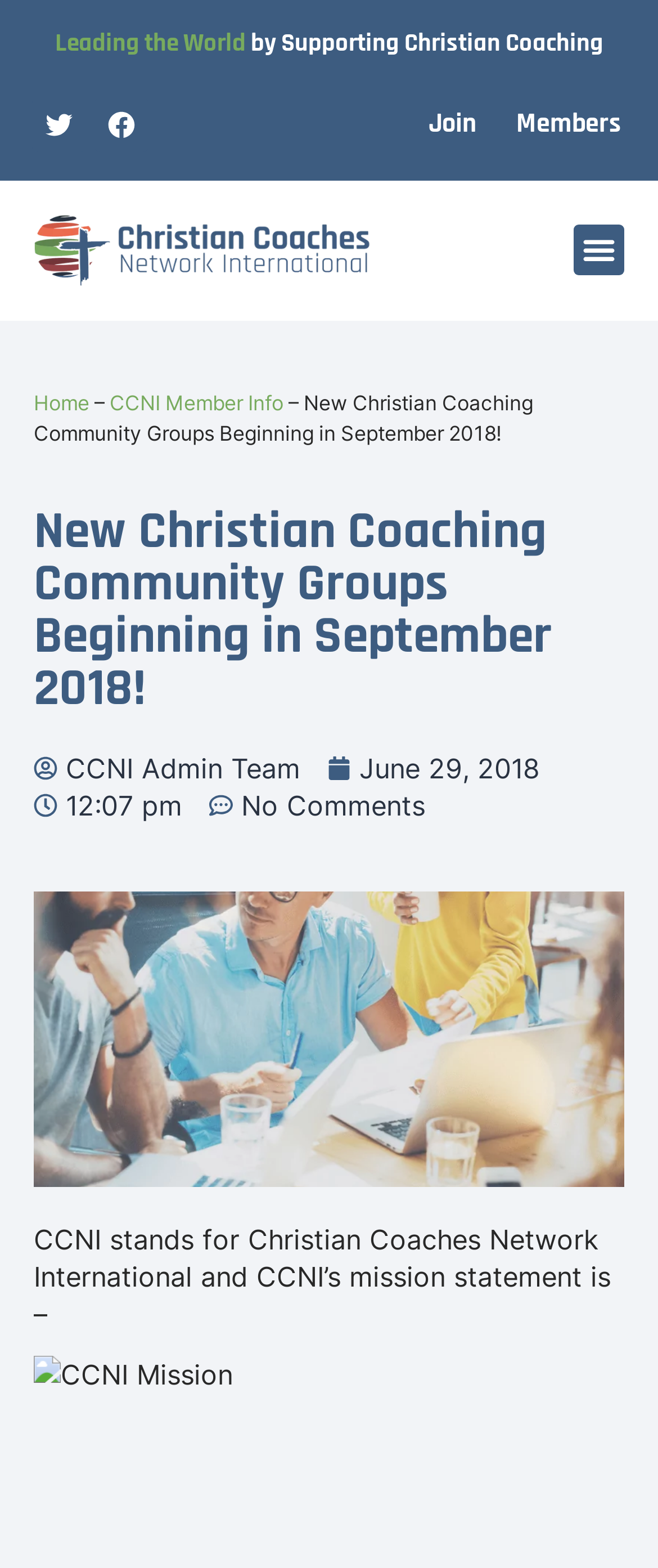Reply to the question with a brief word or phrase: What is the topic of the latest article?

New Christian Coaching Community Groups